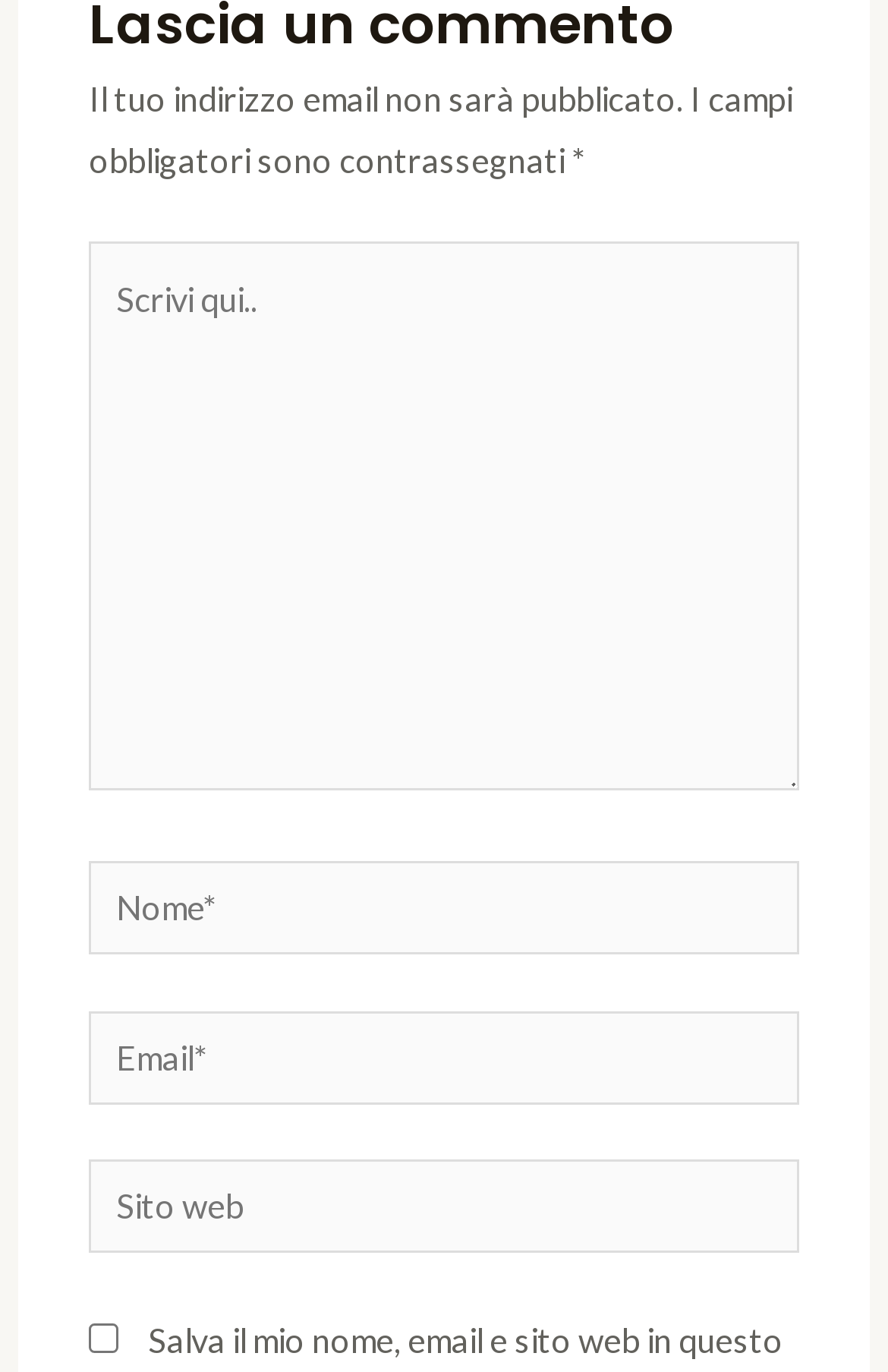Please study the image and answer the question comprehensively:
Is the 'Sito web' field required?

I checked the 'Sito web' textbox and found that it has the 'required: False' attribute, which means it is not a required field.